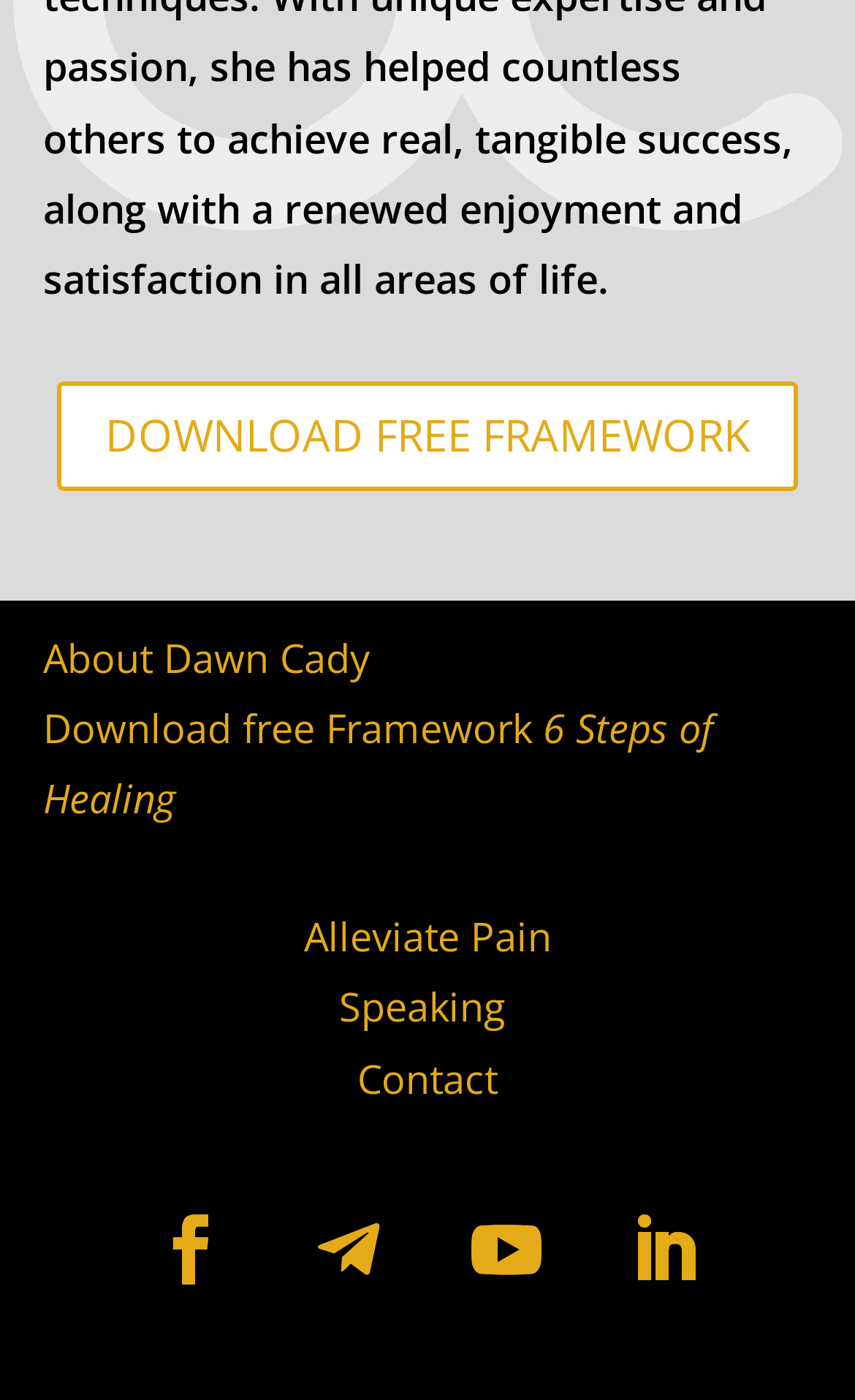How many main links are present in the top section of the webpage?
Please interpret the details in the image and answer the question thoroughly.

The webpage has three main links in the top section, namely 'DOWNLOAD FREE FRAMEWORK 5', 'About Dawn Cady', and 'Download free Framework 6 Steps of Healing'.